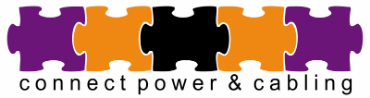Based on the image, give a detailed response to the question: What does the logo visually represent?

The logo of 'Connect Power & Cabling' visually represents the interconnectedness of electrical systems, reflecting the company's dedication to providing seamless and integrated power and cabling solutions.